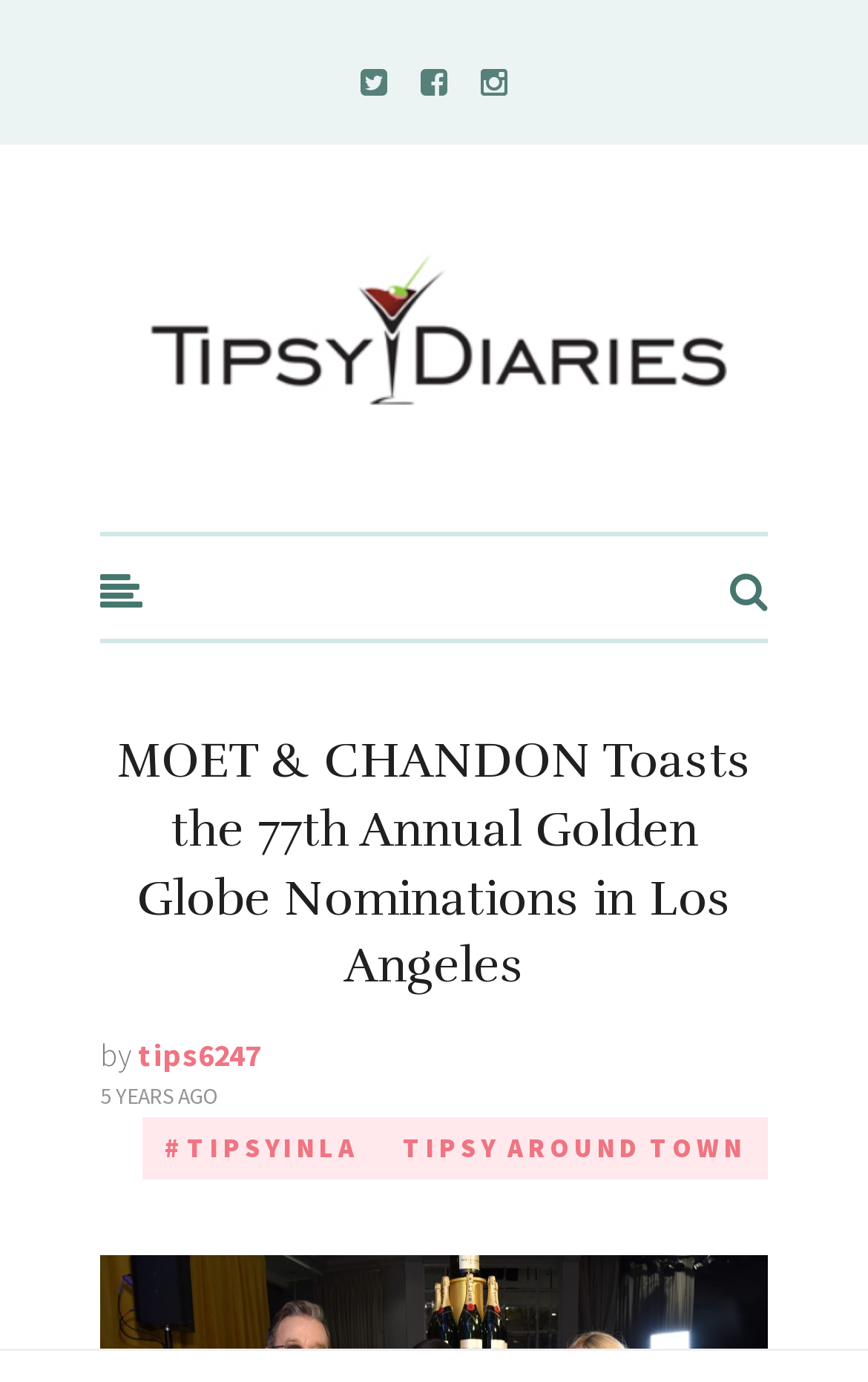Identify and extract the heading text of the webpage.

MOET & CHANDON Toasts the 77th Annual Golden Globe Nominations in Los Angeles